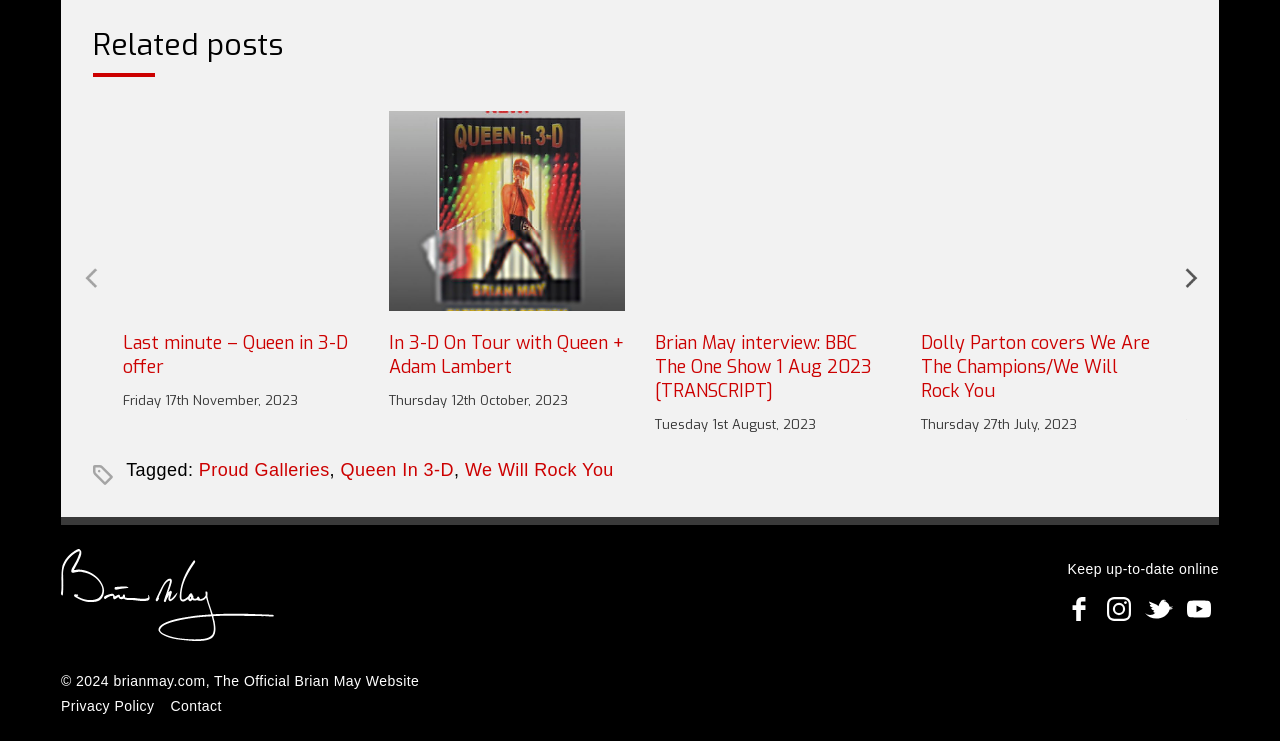Determine the bounding box coordinates of the region that needs to be clicked to achieve the task: "Click on Queen in 3-D offer".

[0.096, 0.15, 0.28, 0.555]